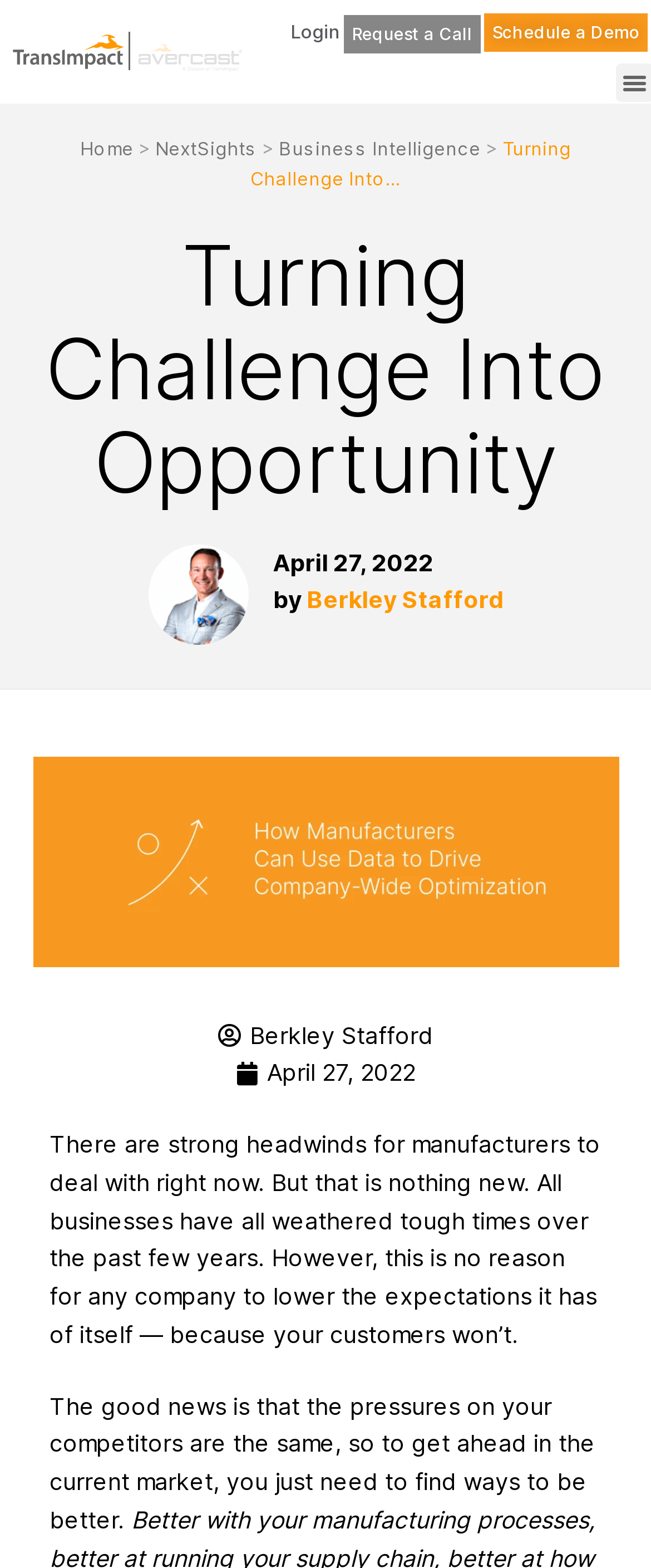Please identify the bounding box coordinates of the area that needs to be clicked to fulfill the following instruction: "Request a call from the company."

[0.528, 0.01, 0.738, 0.034]